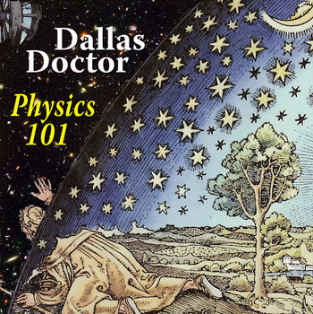What is the figure in the foreground doing?
Answer with a single word or phrase, using the screenshot for reference.

Gazing towards the cosmos